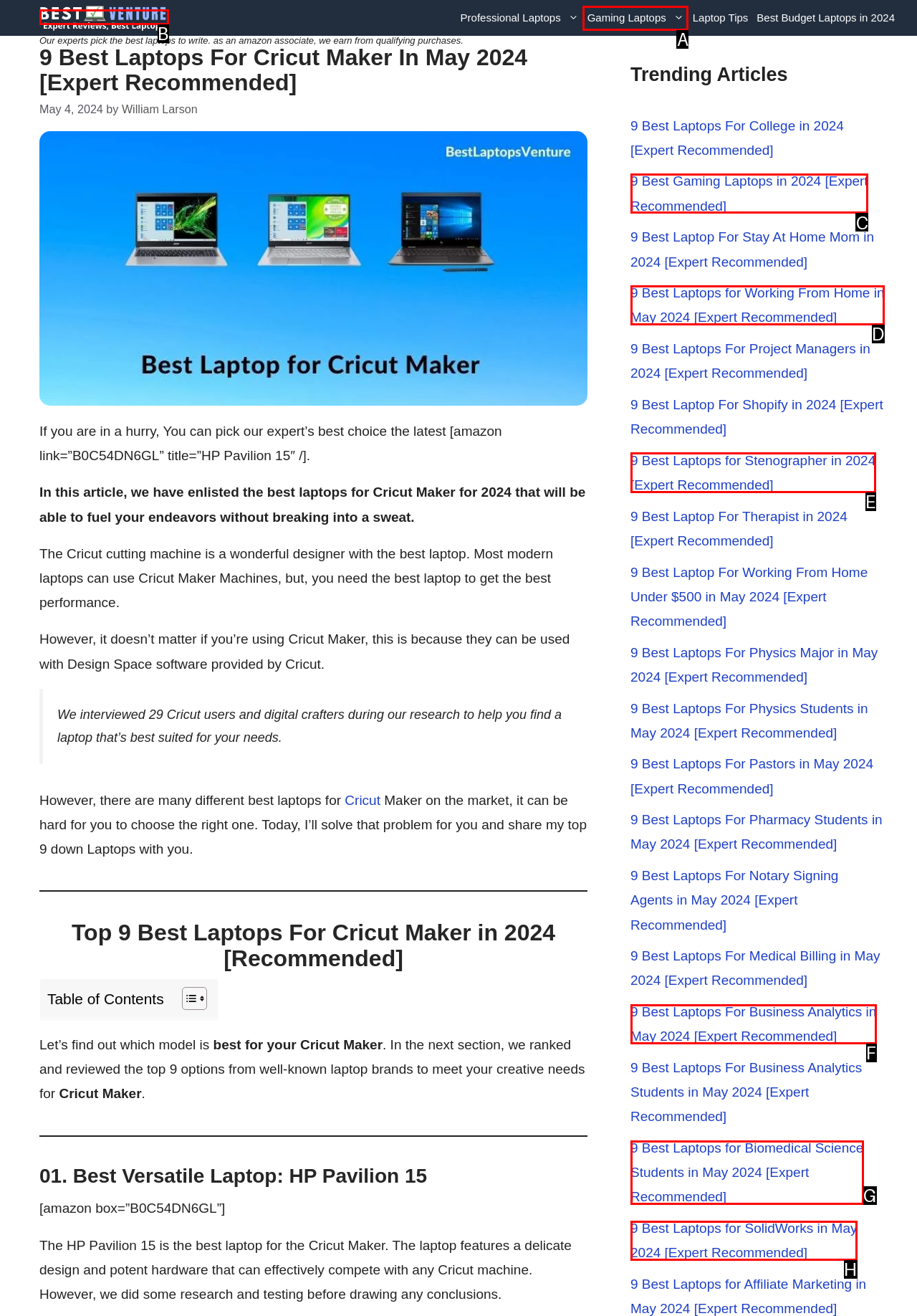From the choices provided, which HTML element best fits the description: alt="Best Laptops Venture"? Answer with the appropriate letter.

B